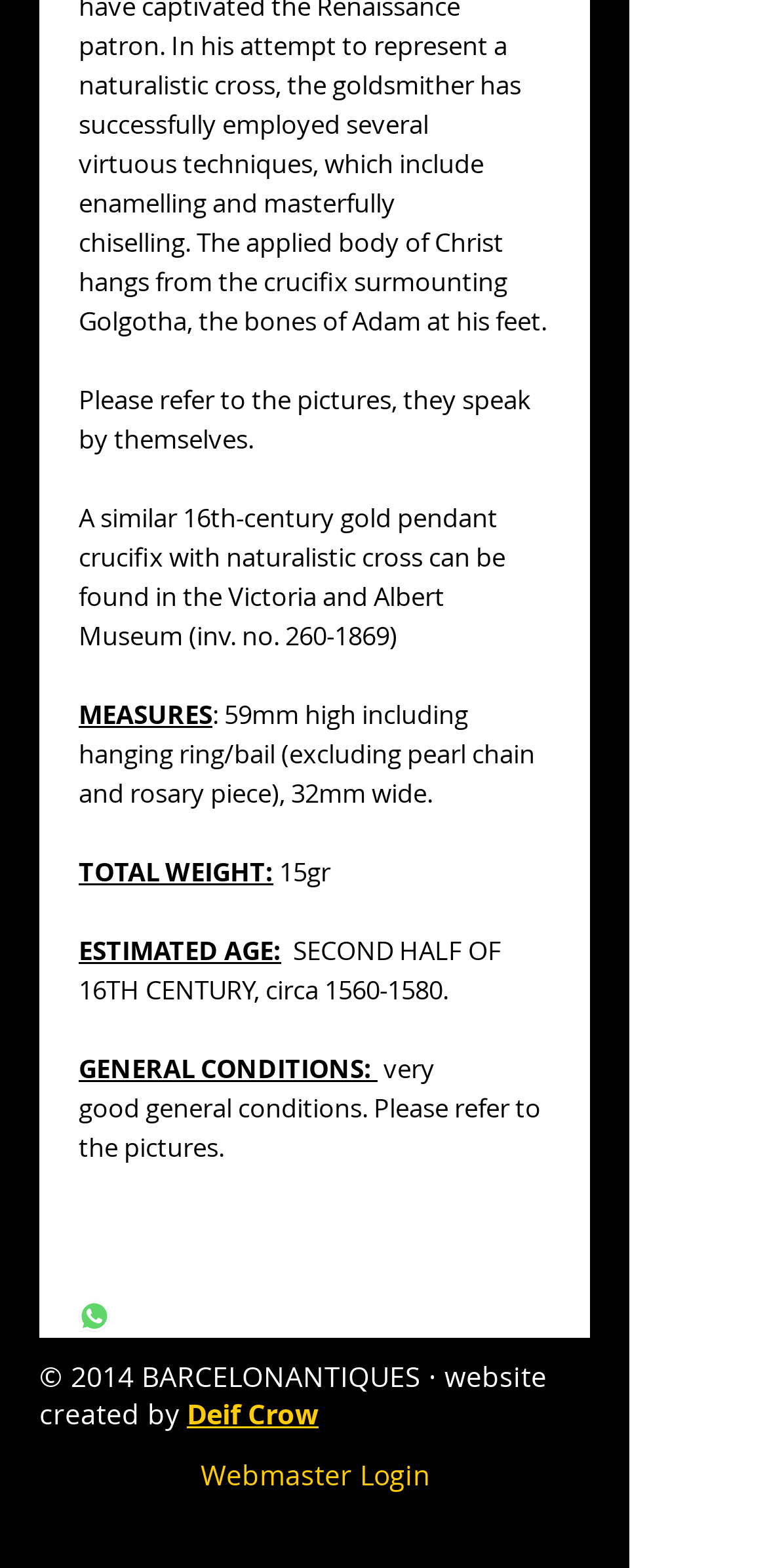Who created the website? Based on the screenshot, please respond with a single word or phrase.

Deif Crow